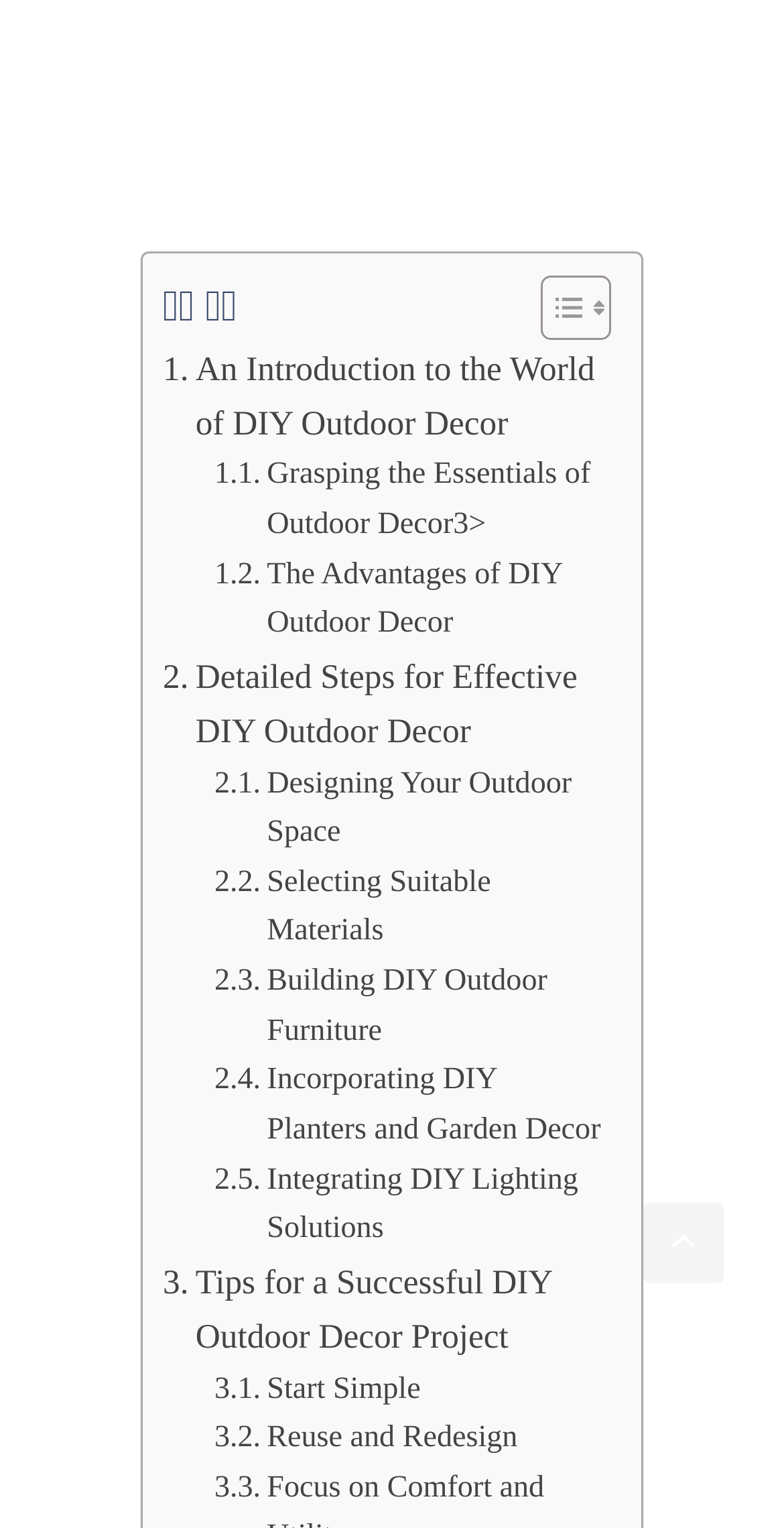What is the purpose of the 'Toggle Table of Content' button?
Based on the image, answer the question in a detailed manner.

The 'Toggle Table of Content' button is likely used to show or hide the table of content, which is a list of links to different sections or articles on the webpage, allowing users to easily navigate to specific topics.